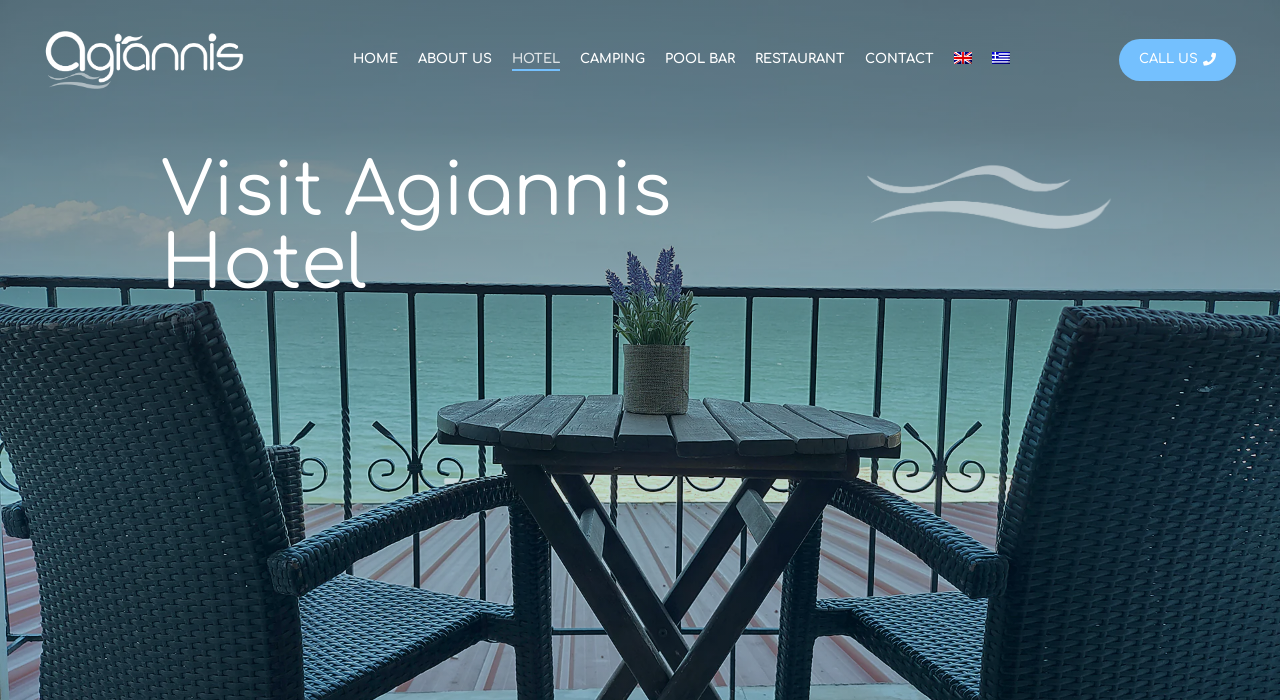Refer to the element description Contact and identify the corresponding bounding box in the screenshot. Format the coordinates as (top-left x, top-left y, bottom-right x, bottom-right y) with values in the range of 0 to 1.

[0.676, 0.057, 0.73, 0.114]